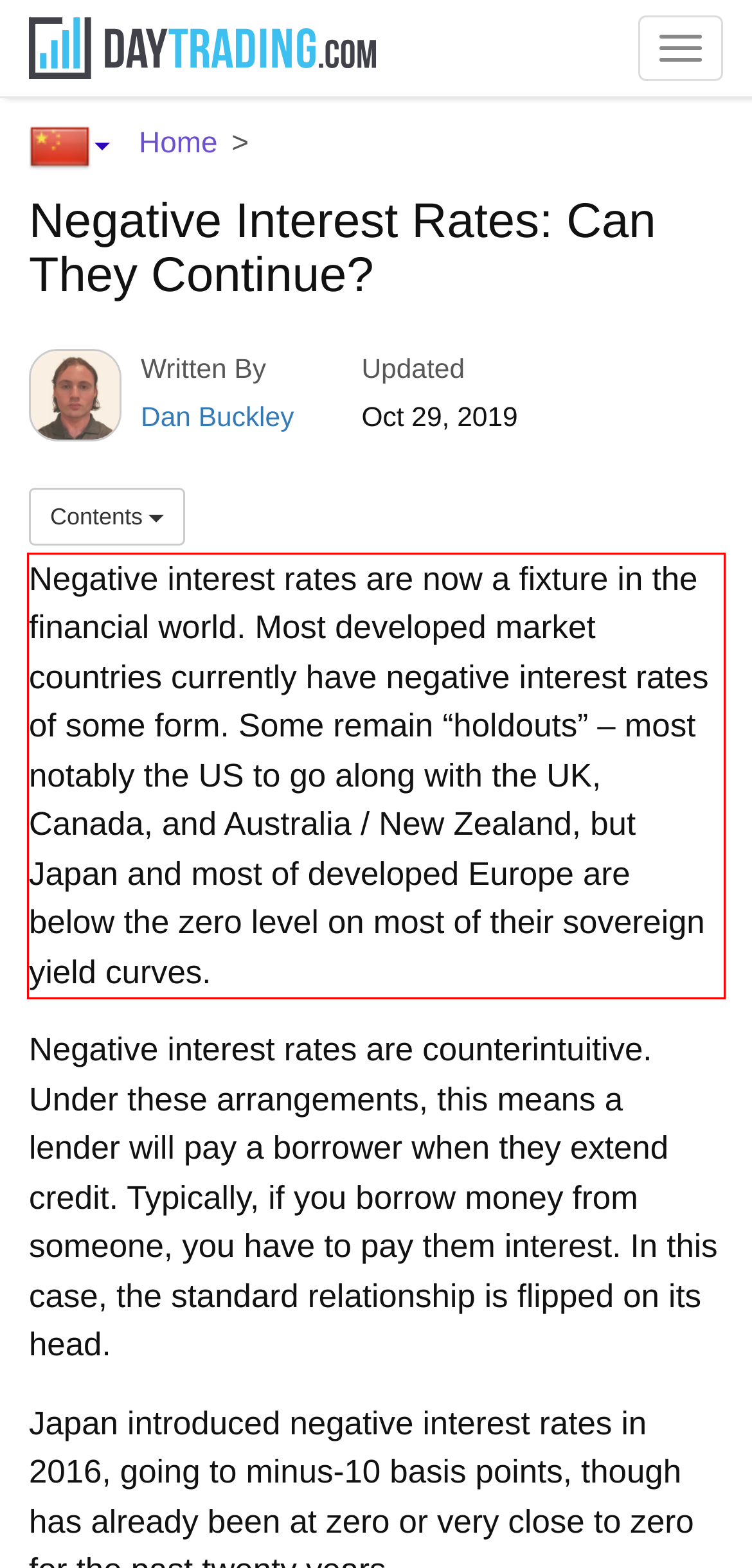You have a screenshot of a webpage with a UI element highlighted by a red bounding box. Use OCR to obtain the text within this highlighted area.

Negative interest rates are now a fixture in the financial world. Most developed market countries currently have negative interest rates of some form. Some remain “holdouts” – most notably the US to go along with the UK, Canada, and Australia / New Zealand, but Japan and most of developed Europe are below the zero level on most of their sovereign yield curves.